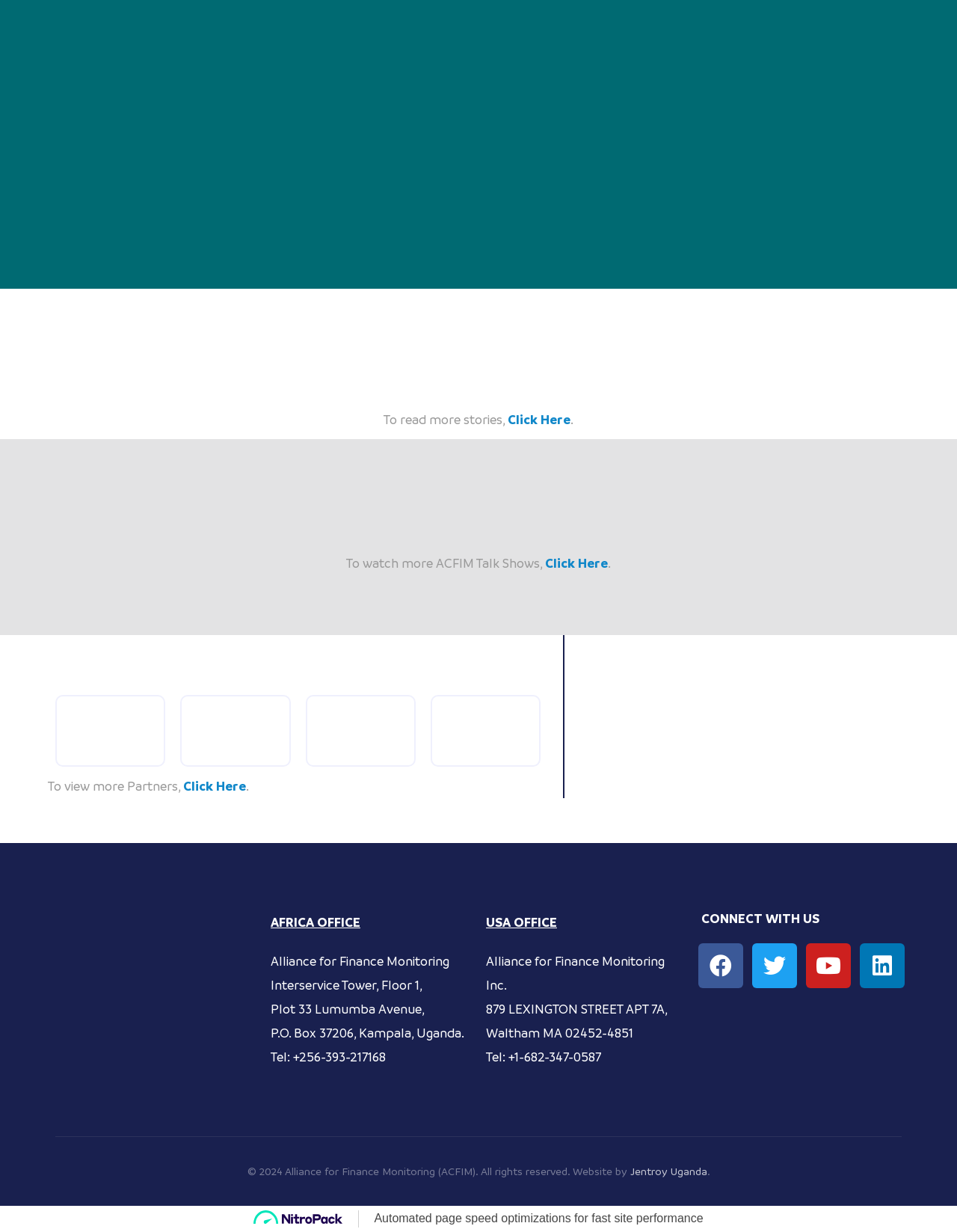Identify the bounding box coordinates of the clickable section necessary to follow the following instruction: "Click to watch more ACFIM Talk Shows". The coordinates should be presented as four float numbers from 0 to 1, i.e., [left, top, right, bottom].

[0.57, 0.451, 0.635, 0.464]